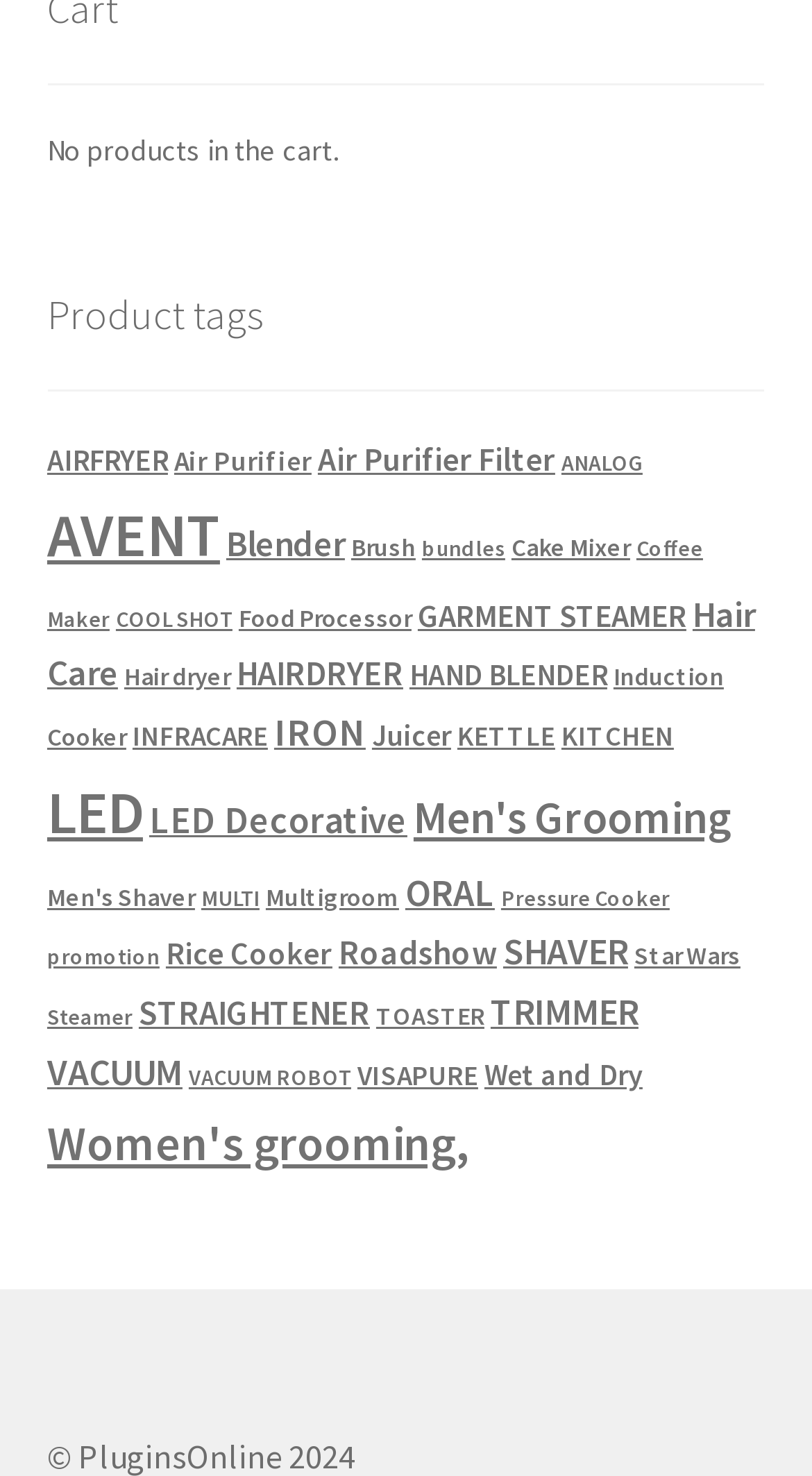Can you find the bounding box coordinates for the element that needs to be clicked to execute this instruction: "Browse HAIR CARE products"? The coordinates should be given as four float numbers between 0 and 1, i.e., [left, top, right, bottom].

[0.058, 0.401, 0.93, 0.471]